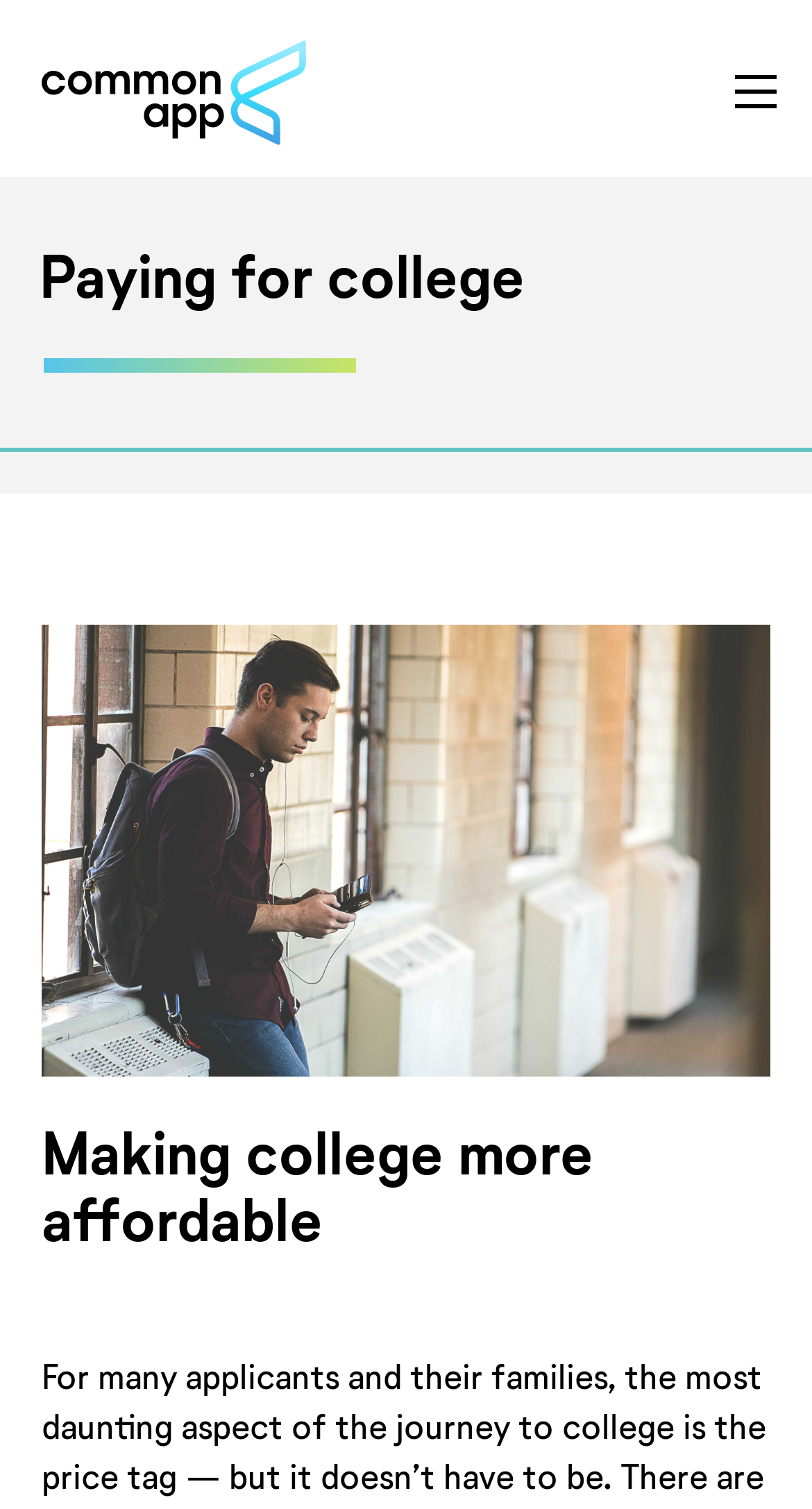Generate the text content of the main heading of the webpage.

Paying for college